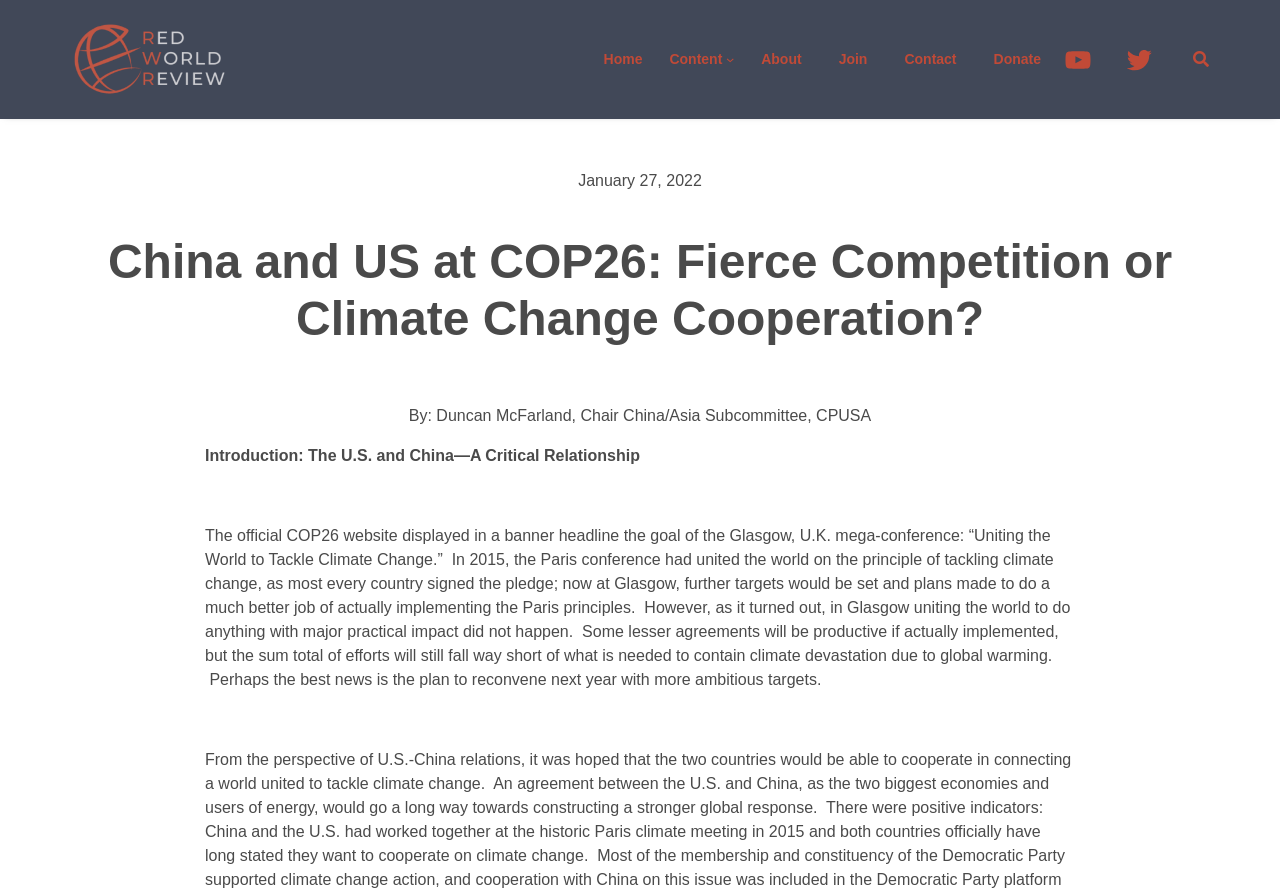Using the element description provided, determine the bounding box coordinates in the format (top-left x, top-left y, bottom-right x, bottom-right y). Ensure that all values are floating point numbers between 0 and 1. Element description: Join

[0.647, 0.041, 0.685, 0.092]